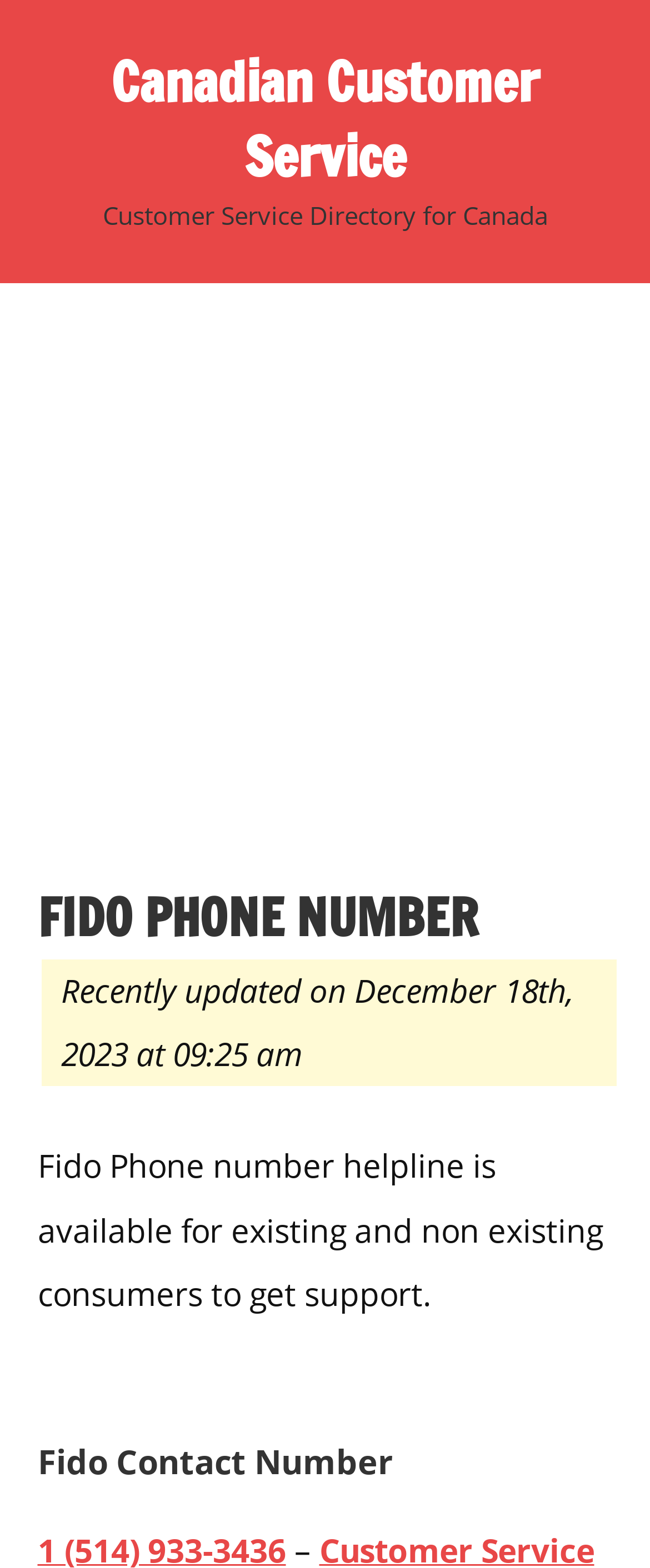Determine the webpage's heading and output its text content.

FIDO PHONE NUMBER